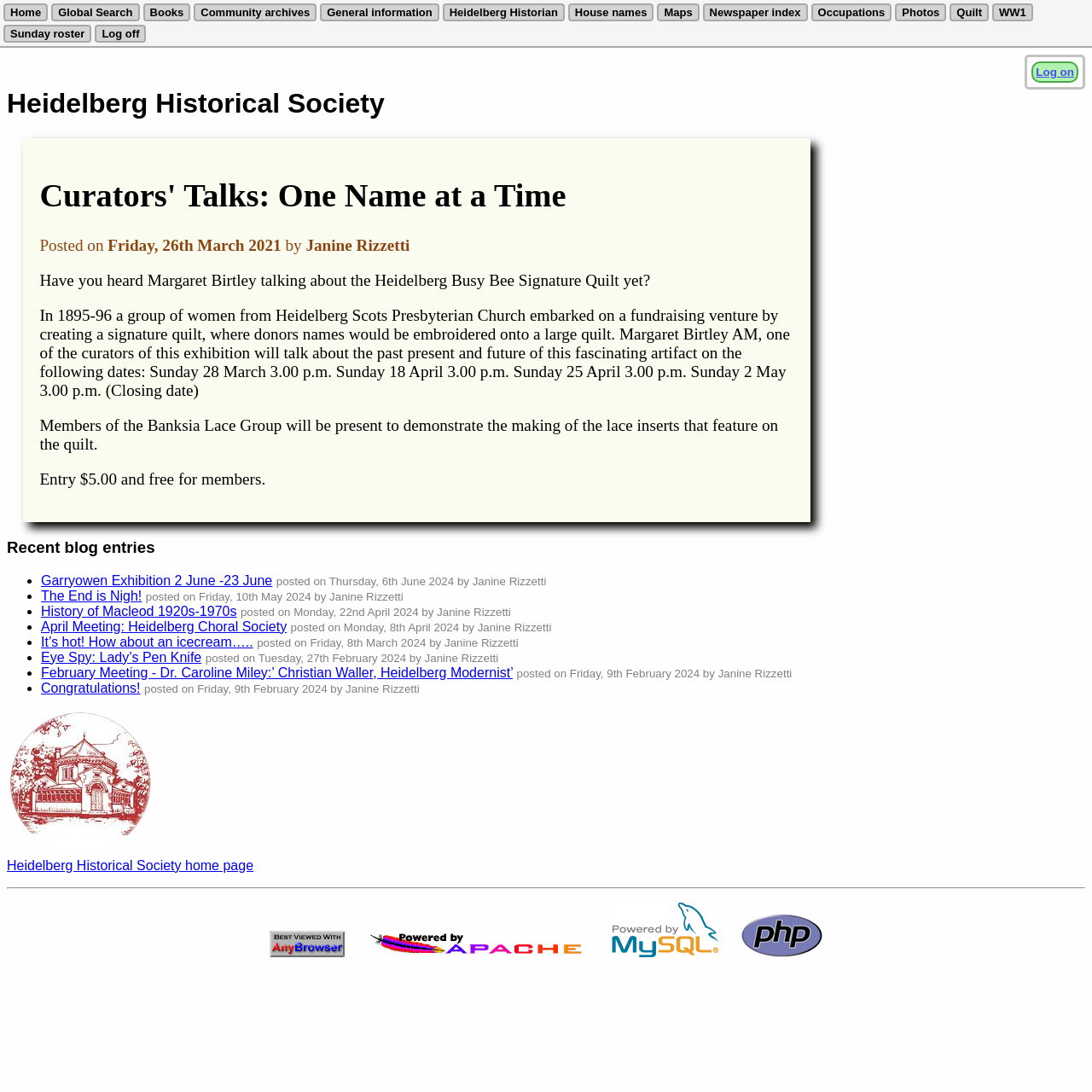What is the cost of entry to the Curators' Talk?
Refer to the image and provide a one-word or short phrase answer.

$5.00